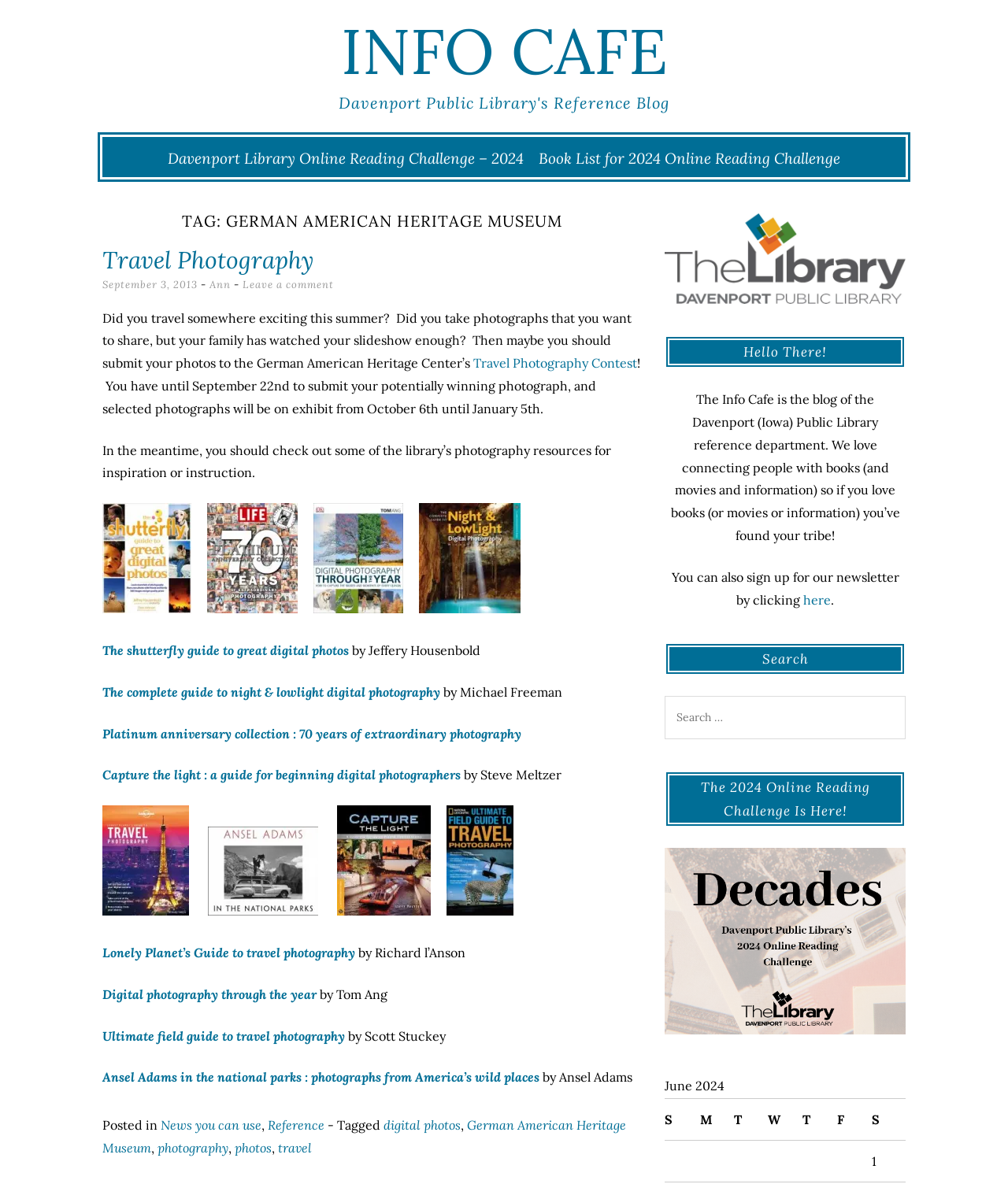Pinpoint the bounding box coordinates of the element to be clicked to execute the instruction: "Check out the 'Davenport Library Online Reading Challenge – 2024'".

[0.166, 0.126, 0.52, 0.142]